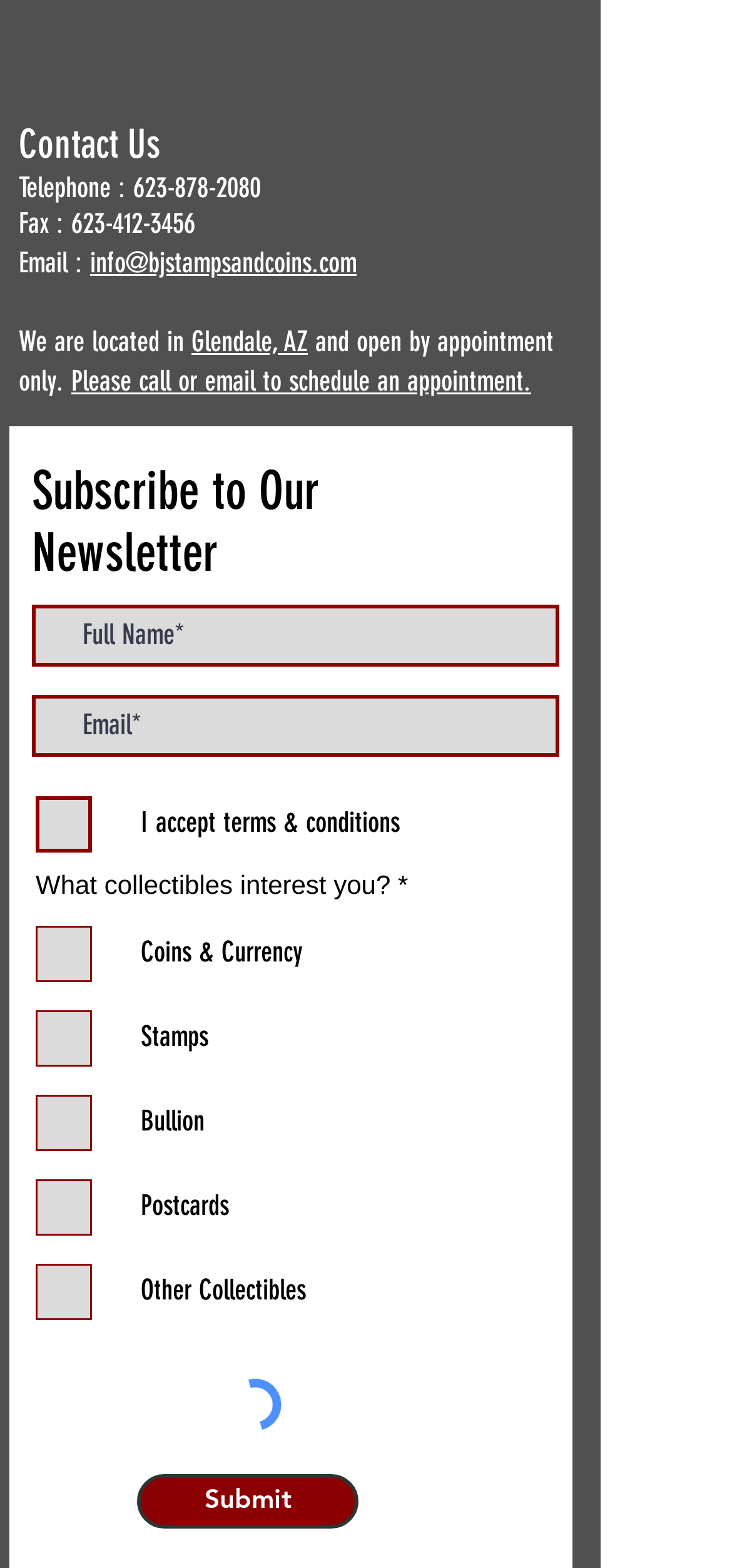What is the phone number to contact?
Please give a detailed answer to the question using the information shown in the image.

The phone number can be found in the 'Contact Us' section, specifically in the 'Telephone :' static text element.